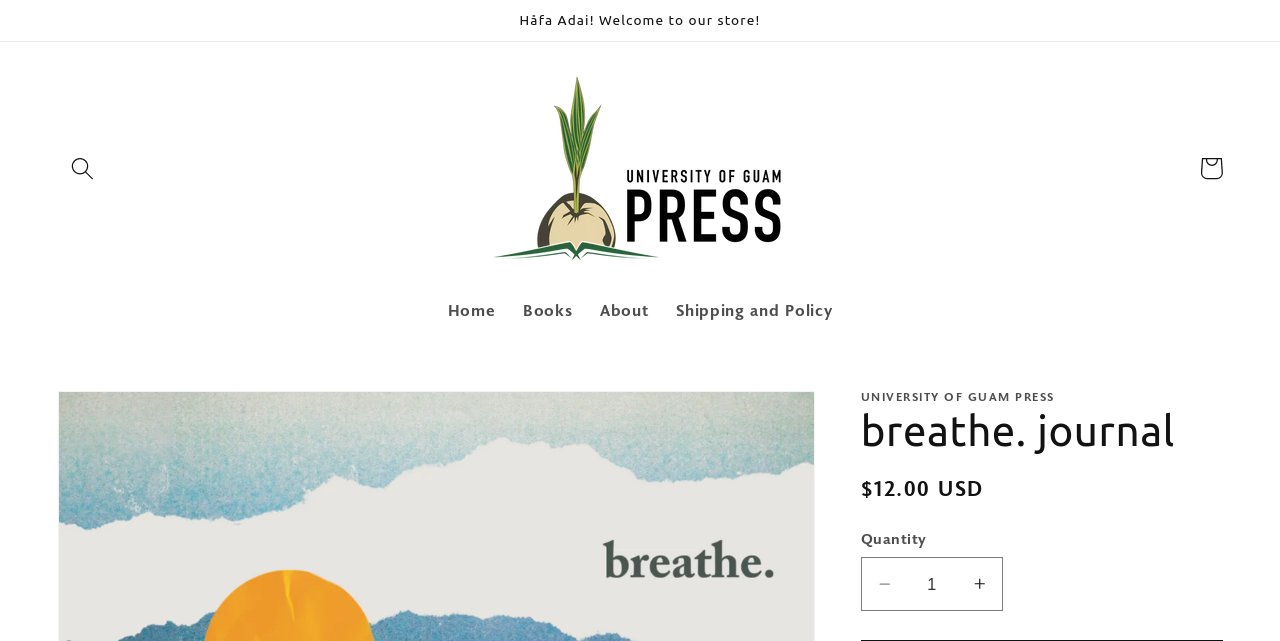Find the bounding box coordinates for the area that must be clicked to perform this action: "View the cart".

[0.926, 0.223, 0.966, 0.302]